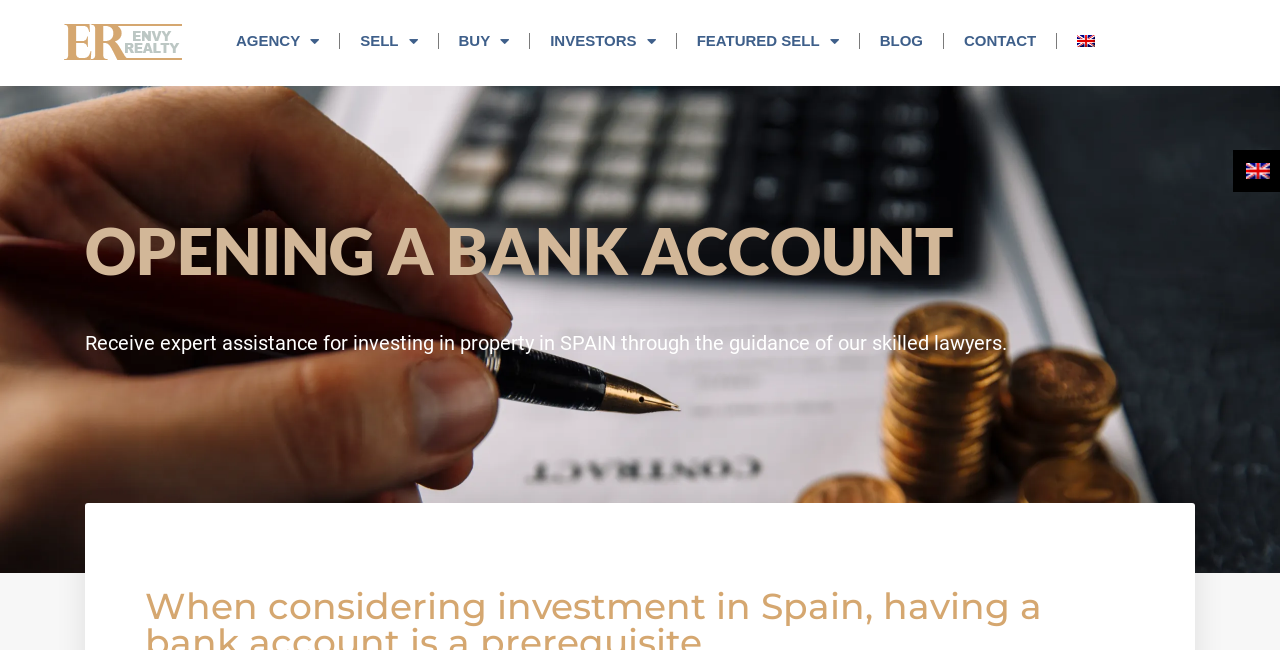Using the format (top-left x, top-left y, bottom-right x, bottom-right y), and given the element description, identify the bounding box coordinates within the screenshot: CONTACT

[0.738, 0.028, 0.825, 0.098]